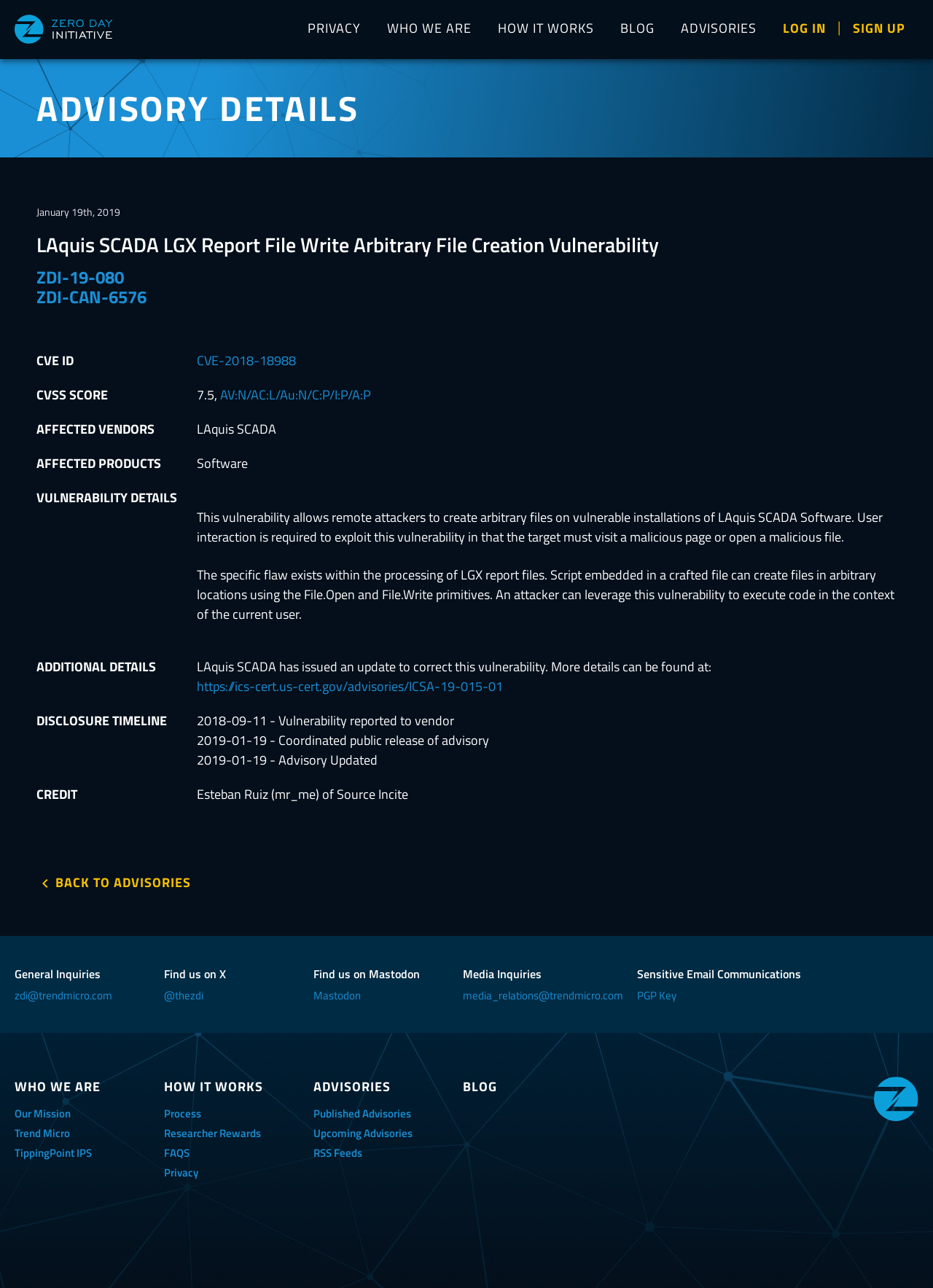Answer this question using a single word or a brief phrase:
What is the name of the vulnerability?

LAquis SCADA LGX Report File Write Arbitrary File Creation Vulnerability